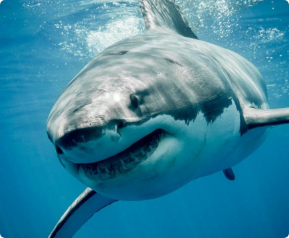What issue is associated with shark populations?
Based on the screenshot, provide your answer in one word or phrase.

Illegal fishing